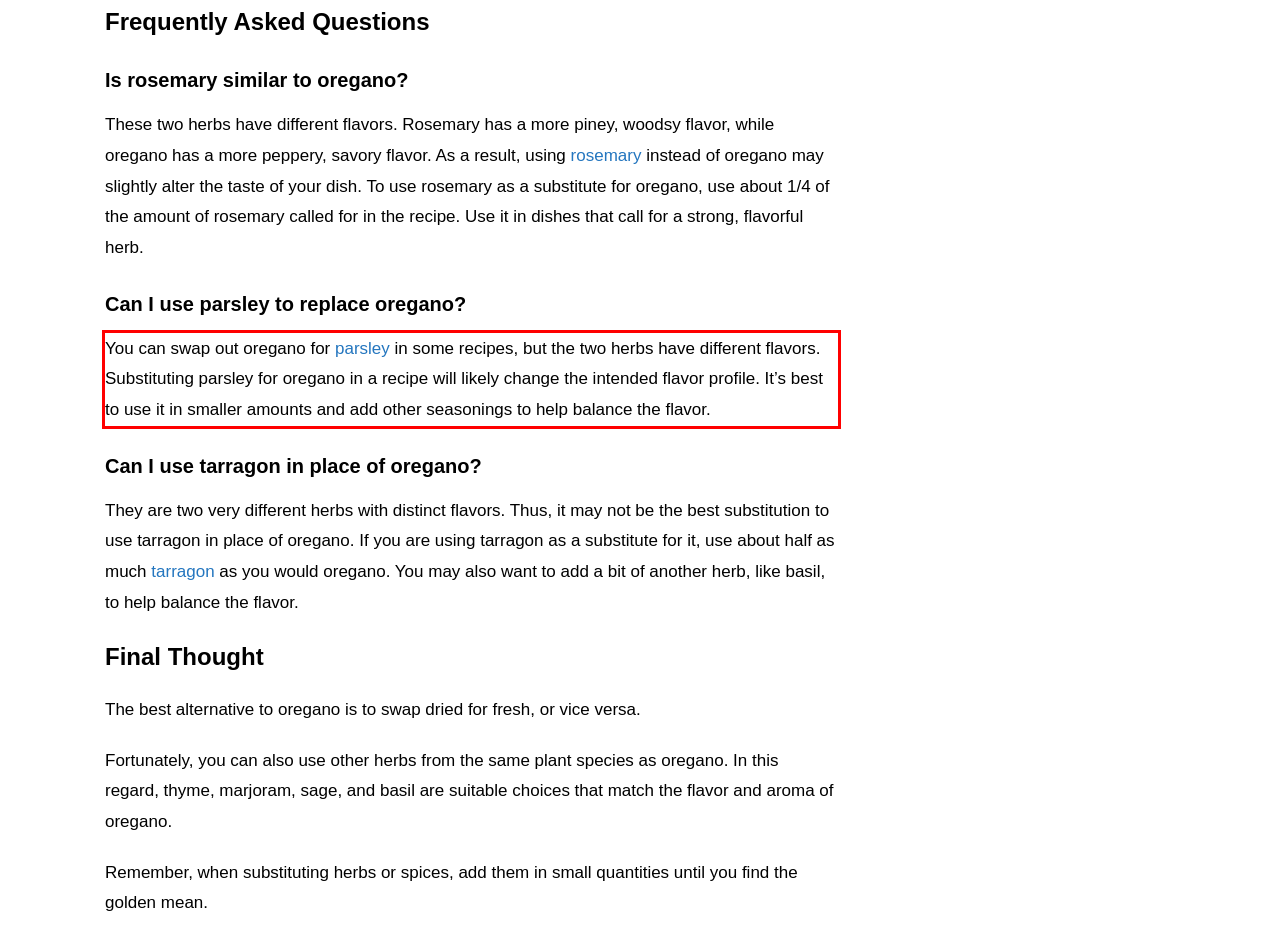Given a webpage screenshot with a red bounding box, perform OCR to read and deliver the text enclosed by the red bounding box.

You can swap out oregano for parsley in some recipes, but the two herbs have different flavors. Substituting parsley for oregano in a recipe will likely change the intended flavor profile. It’s best to use it in smaller amounts and add other seasonings to help balance the flavor.